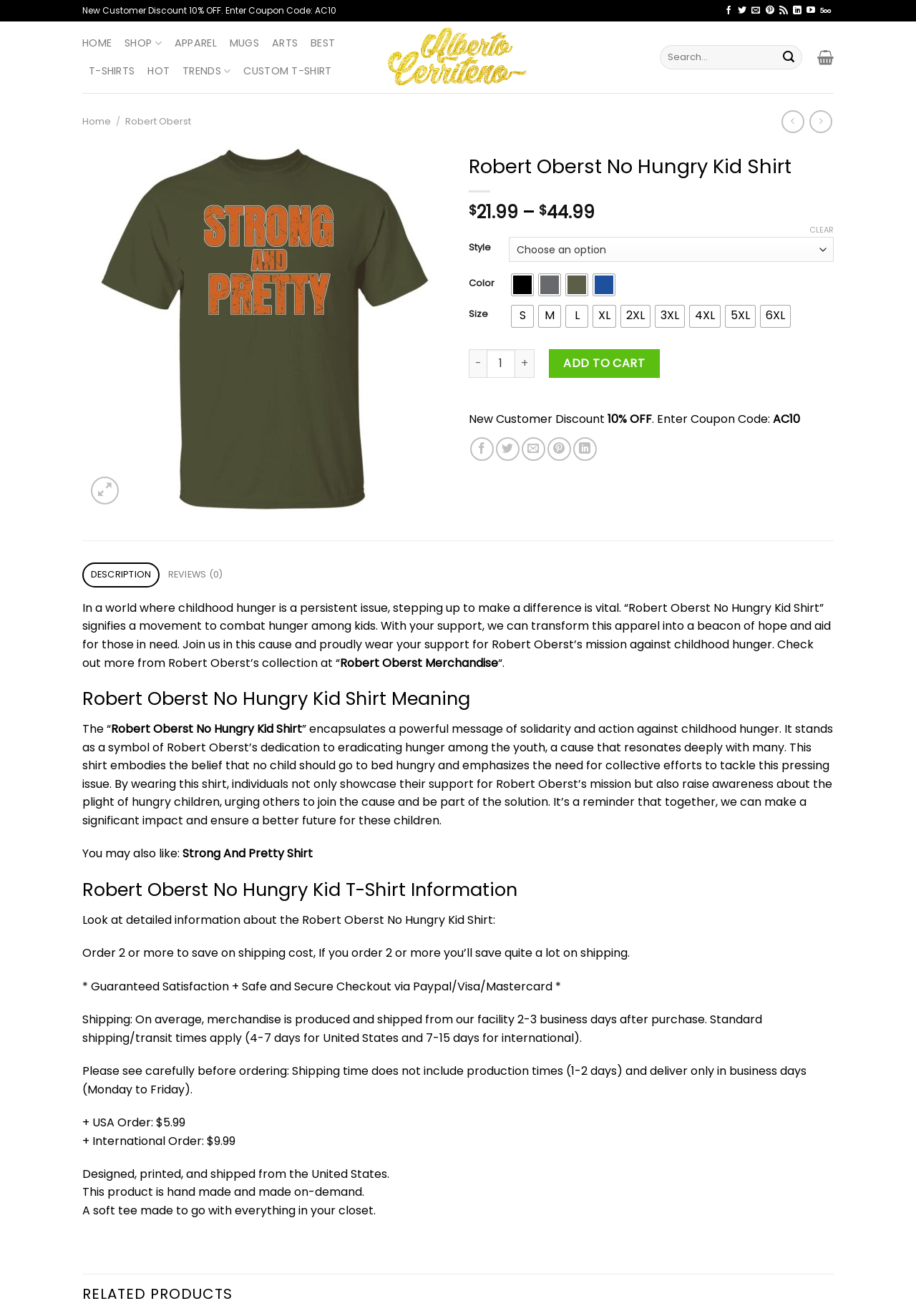What is the discount for new customers?
Answer the question using a single word or phrase, according to the image.

10% OFF